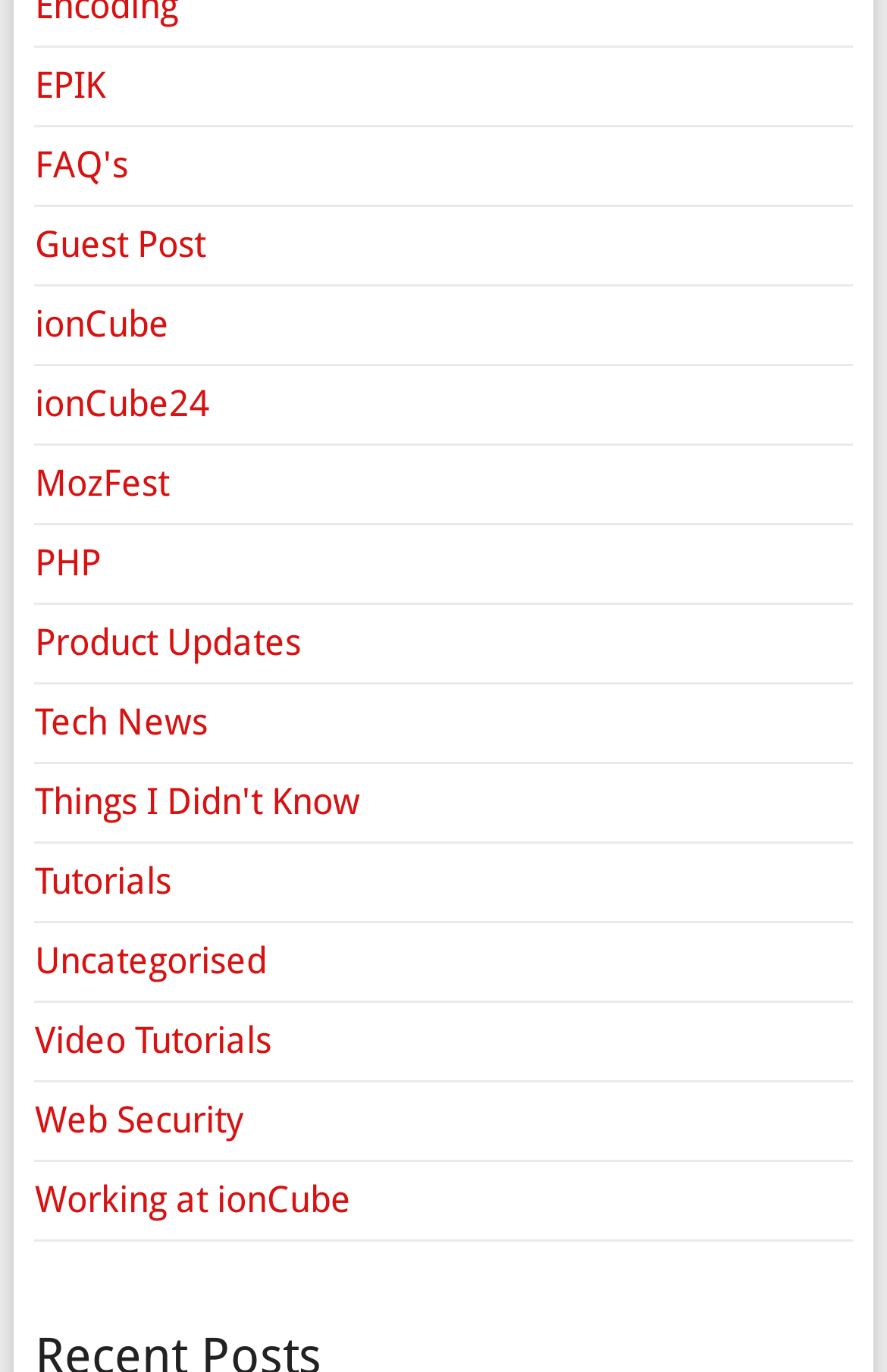What is the first link in the top navigation menu?
Using the image as a reference, answer the question with a short word or phrase.

EPIK